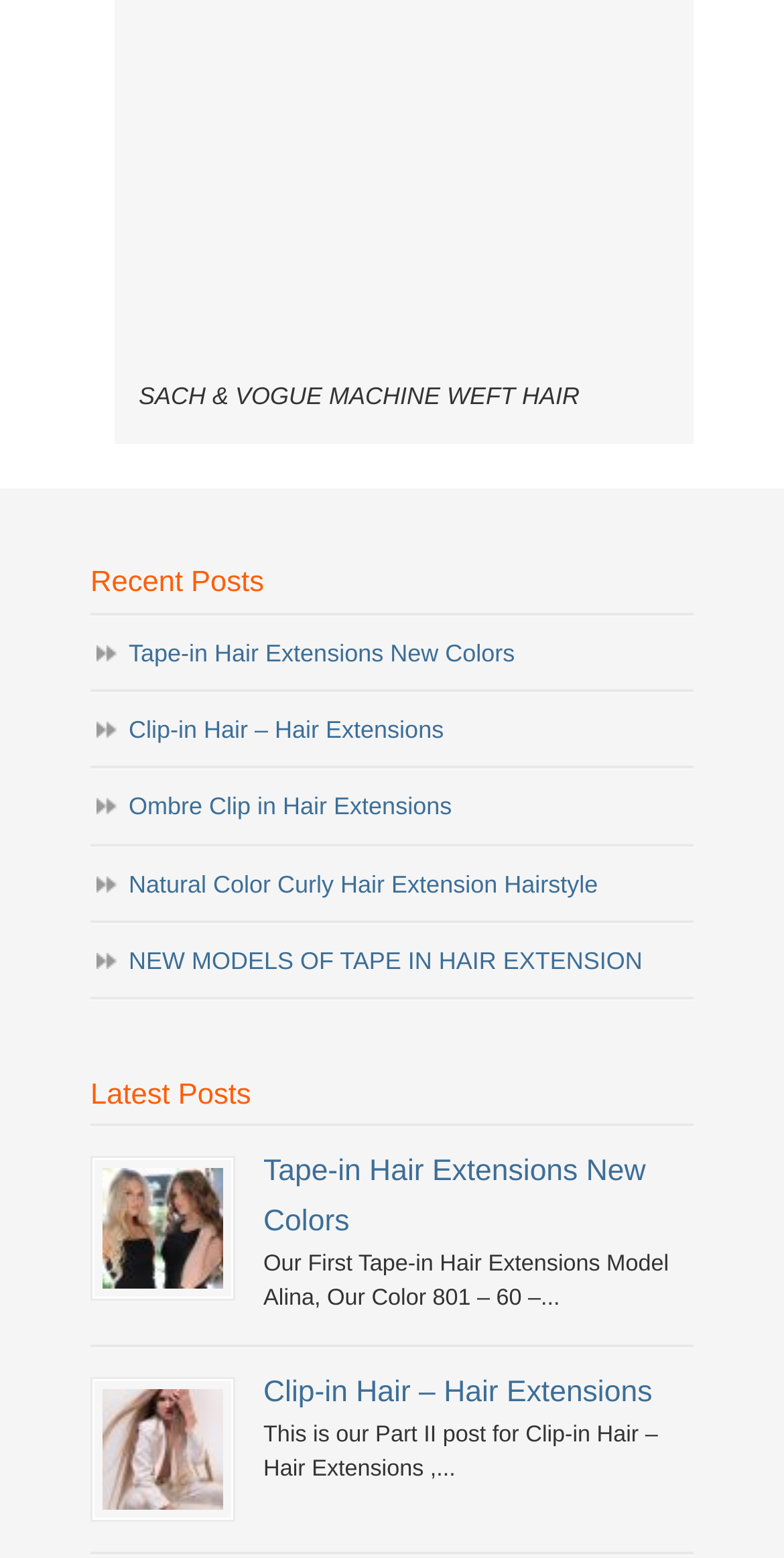Respond to the following question using a concise word or phrase: 
What is the name of the model mentioned in the text?

Alina